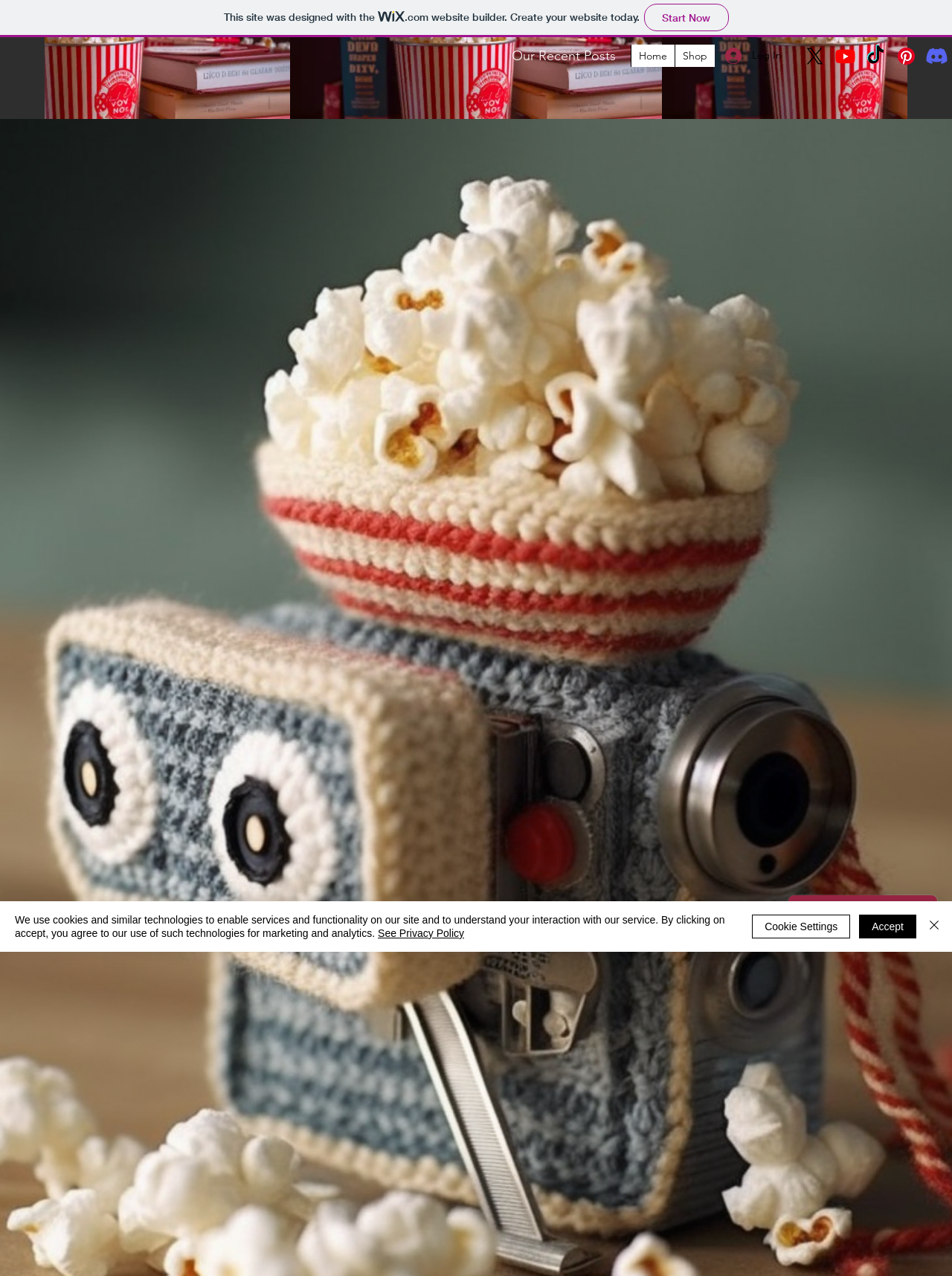Please mark the clickable region by giving the bounding box coordinates needed to complete this instruction: "Visit the Home page".

[0.663, 0.035, 0.709, 0.052]